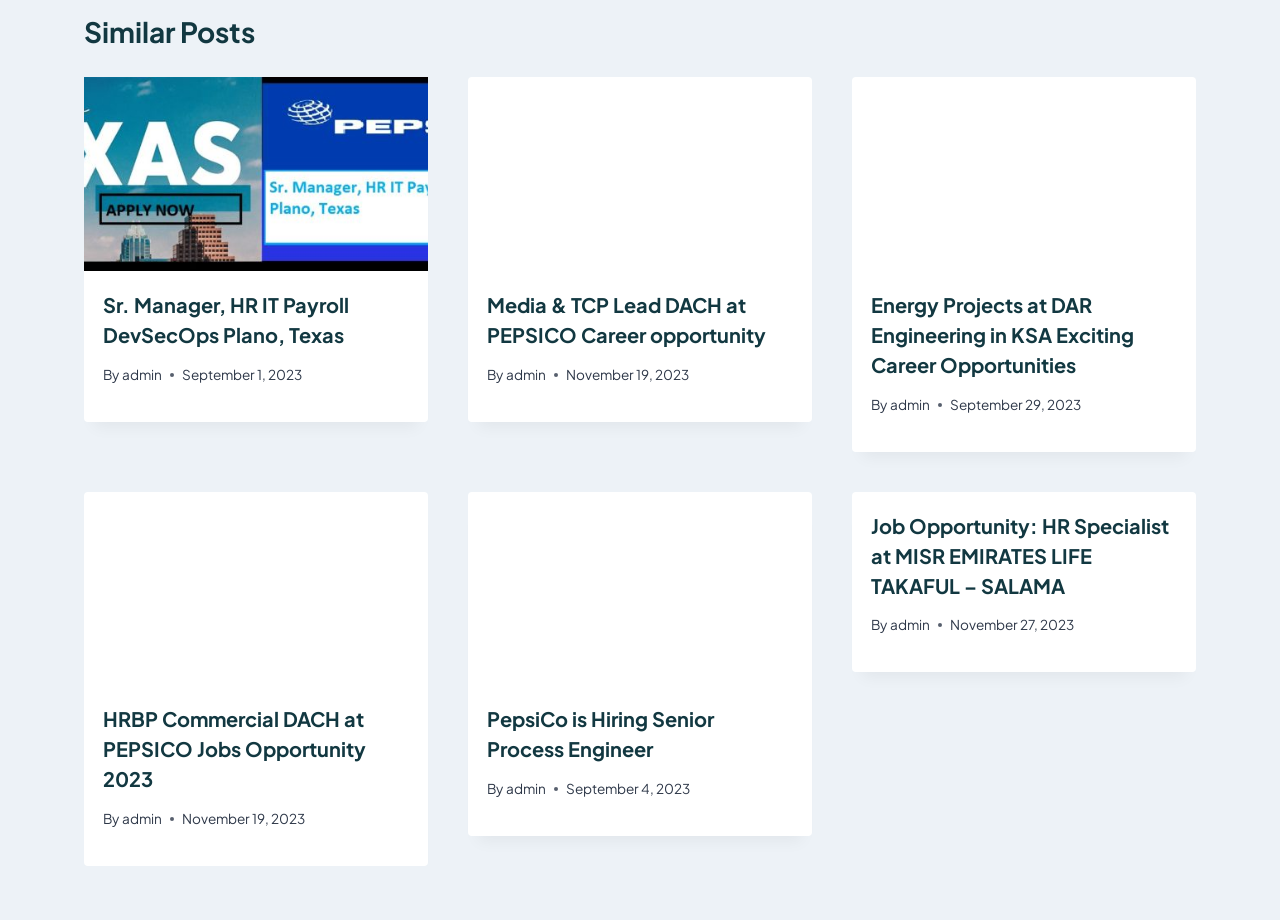Please specify the coordinates of the bounding box for the element that should be clicked to carry out this instruction: "Learn more about Job Opportunity: HR Specialist at MISR EMIRATES LIFE TAKAFUL – SALAMA". The coordinates must be four float numbers between 0 and 1, formatted as [left, top, right, bottom].

[0.681, 0.557, 0.913, 0.65]